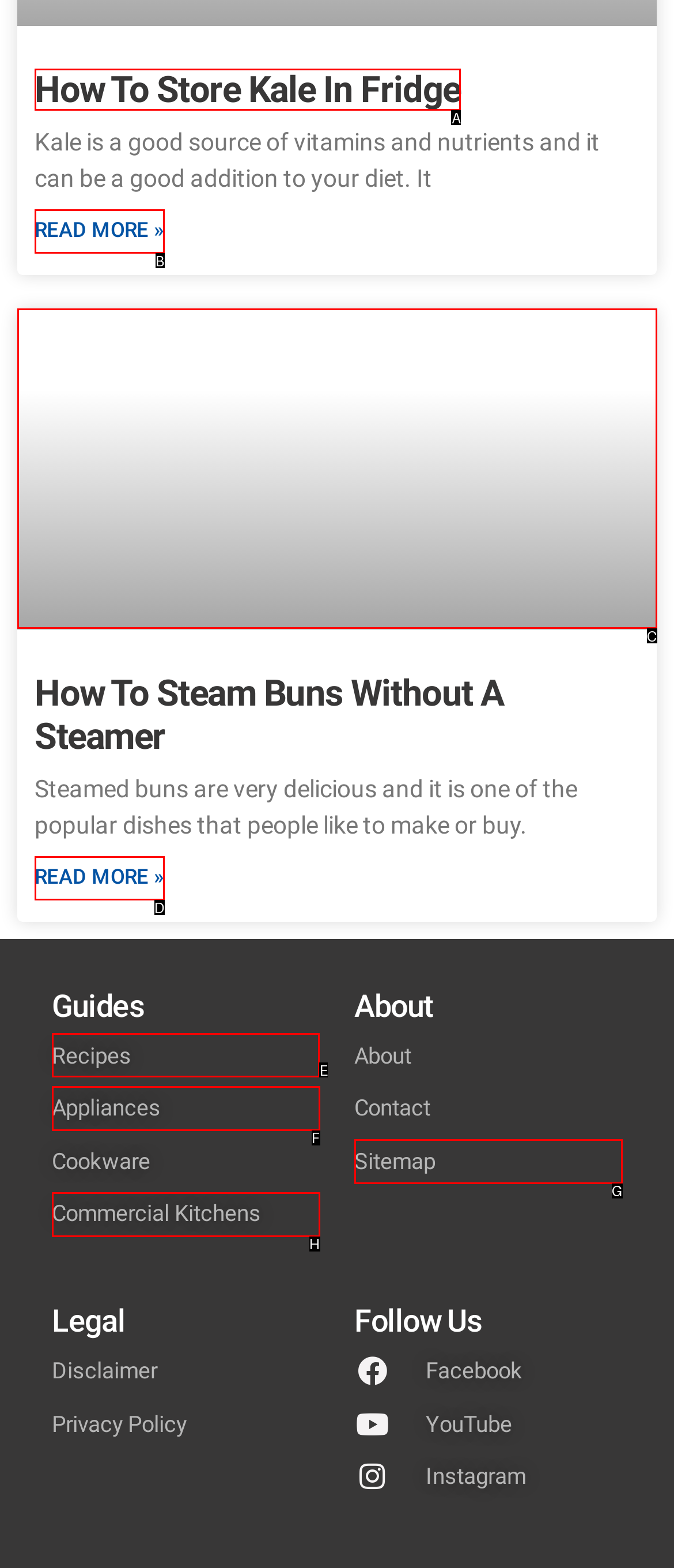Select the letter of the UI element you need to click on to fulfill this task: Go to Recipes. Write down the letter only.

E